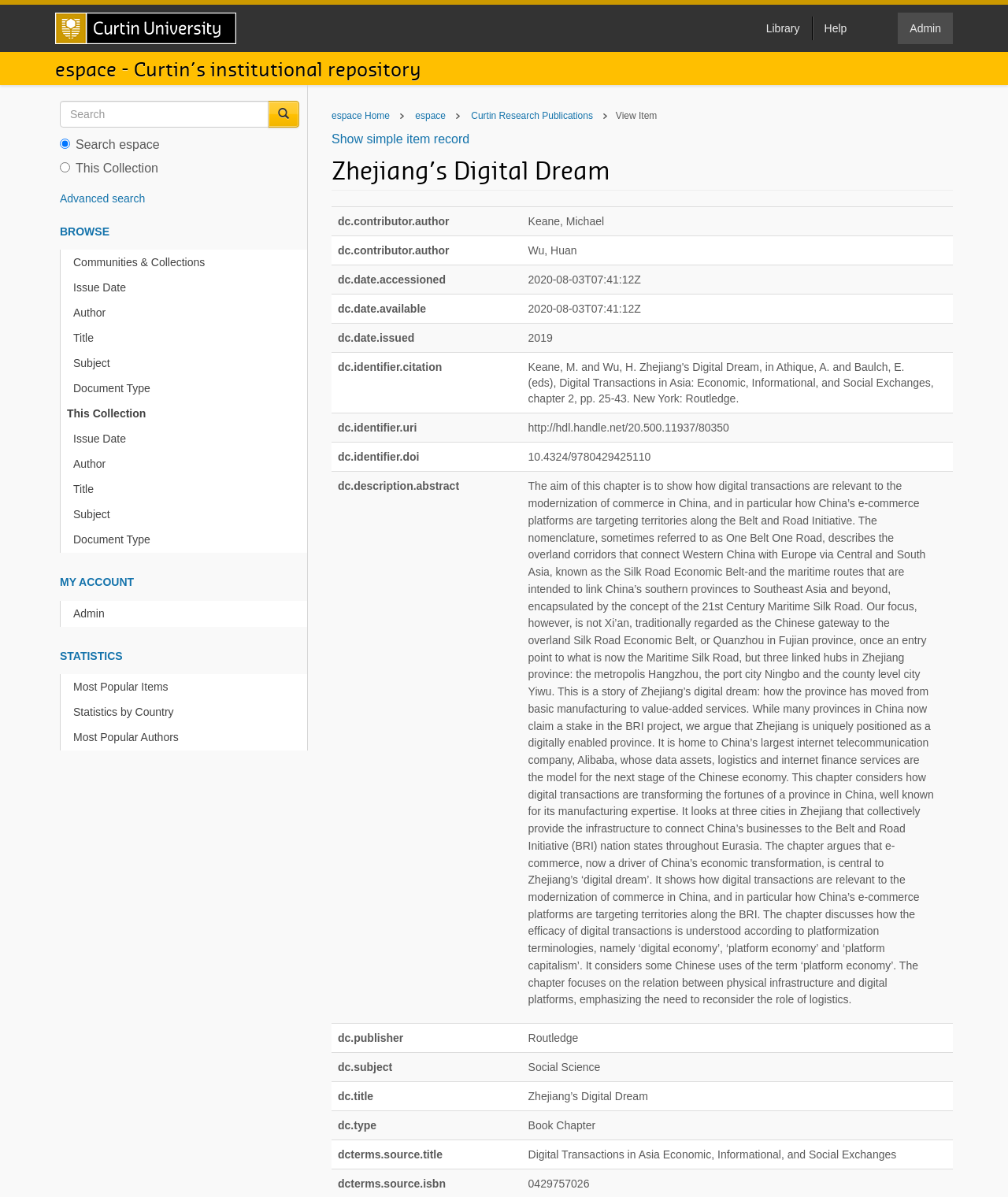Use a single word or phrase to respond to the question:
What is the type of the book chapter?

Book Chapter